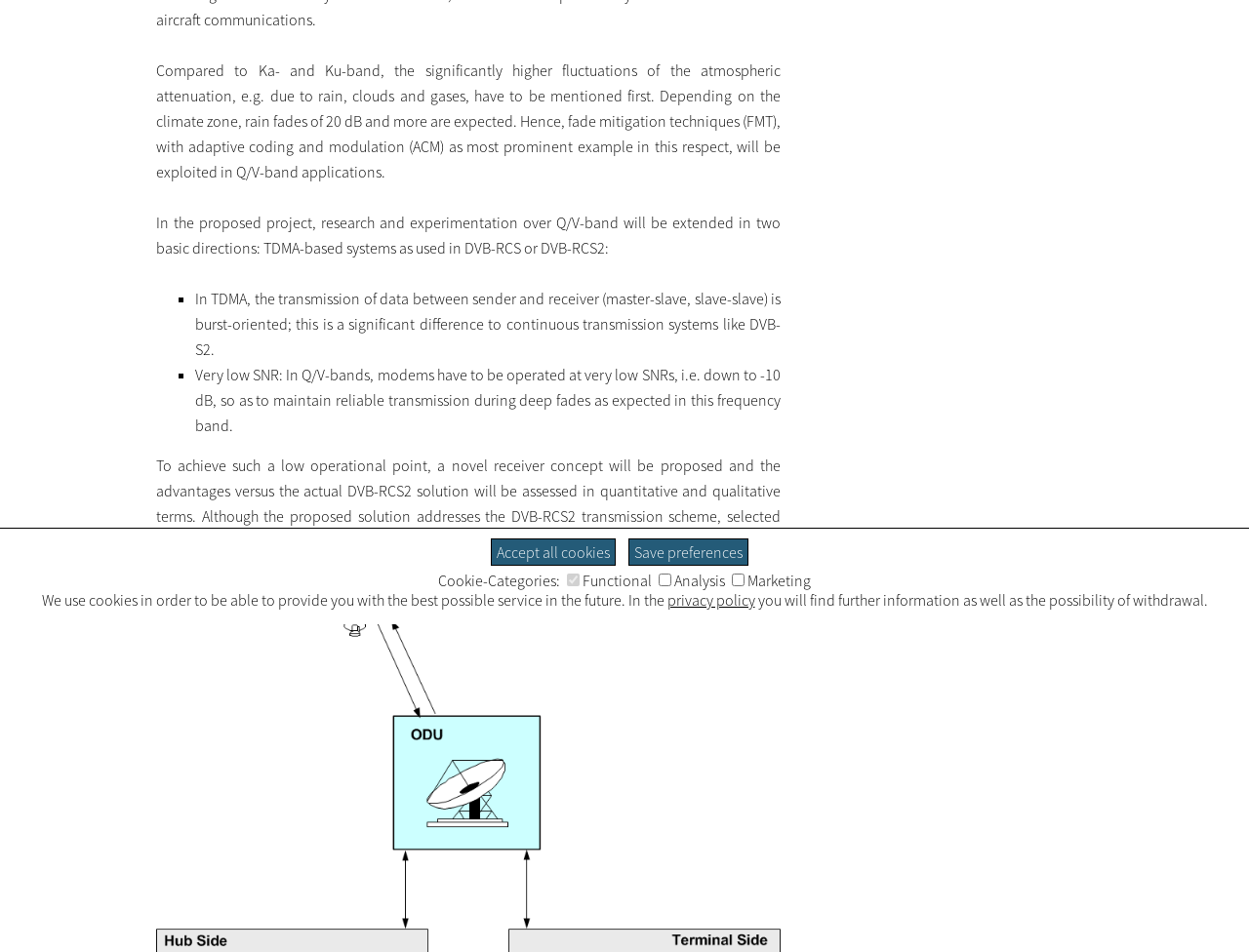Predict the bounding box for the UI component with the following description: "Accept all cookies".

[0.393, 0.566, 0.493, 0.594]